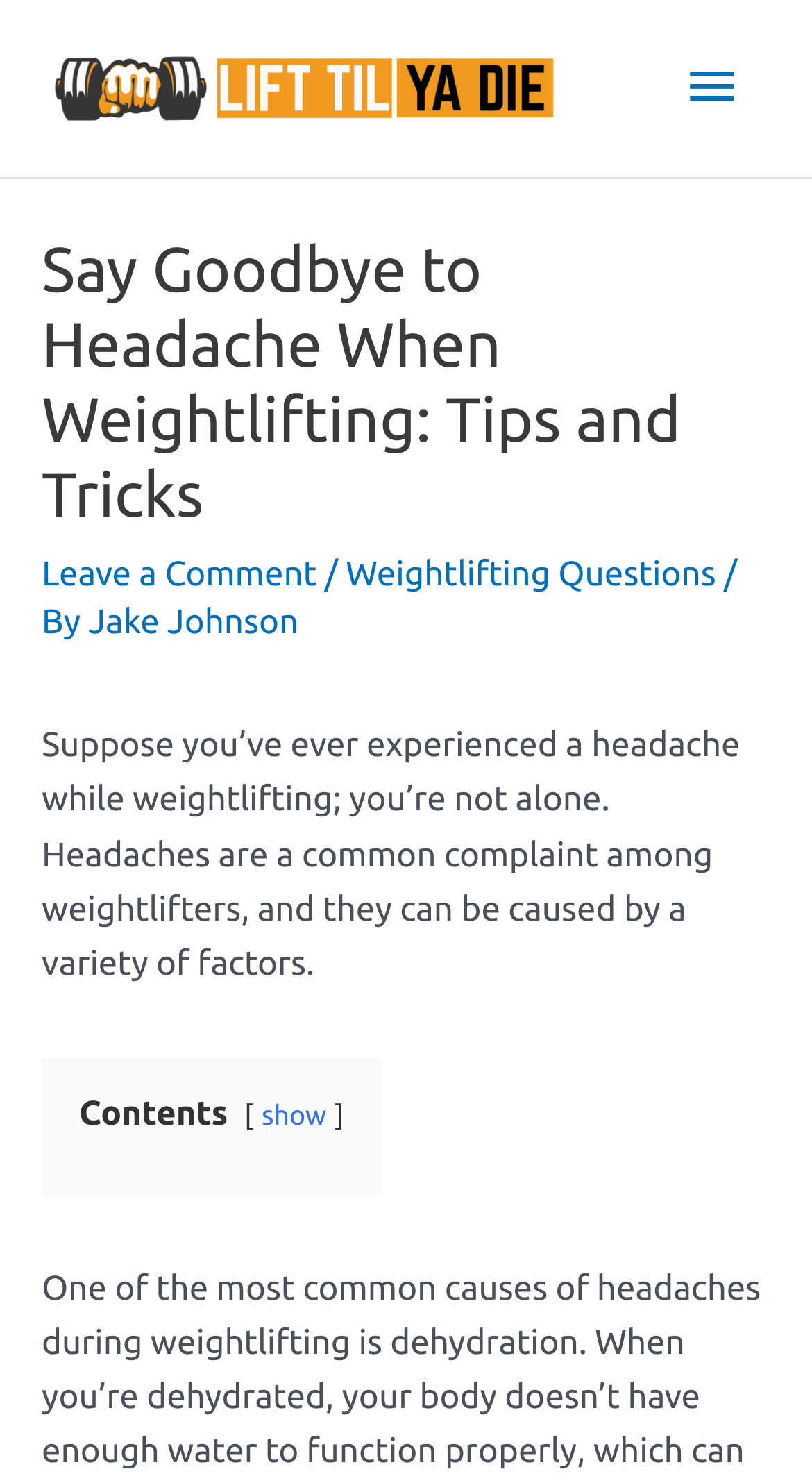What is the topic of the article?
Look at the screenshot and give a one-word or phrase answer.

Headaches in weightlifting